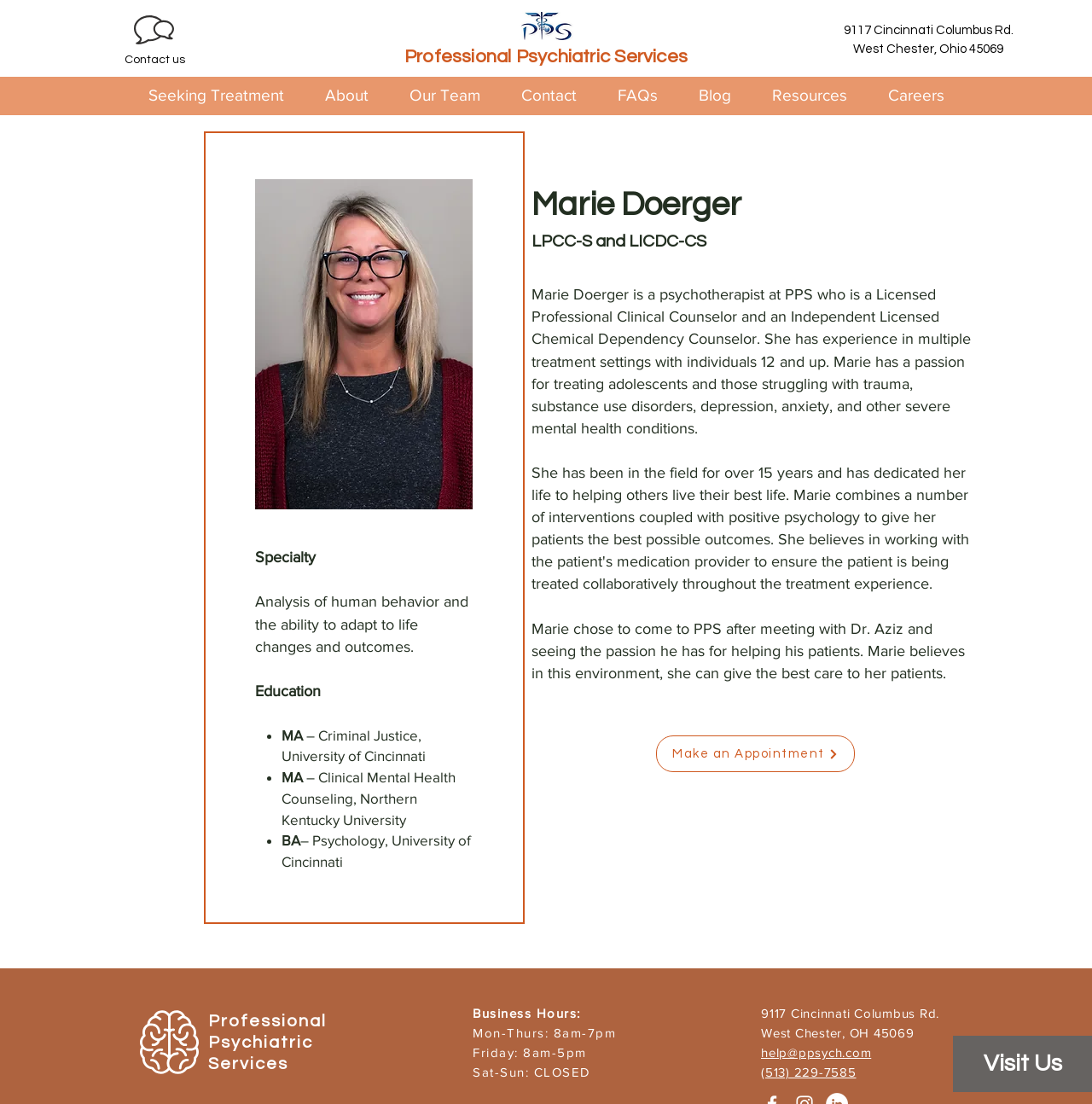Provide a short answer using a single word or phrase for the following question: 
What are the business hours of Professional Psychiatric Services?

Mon-Thurs: 8am-7pm, Friday: 8am-5pm, Sat-Sun: CLOSED